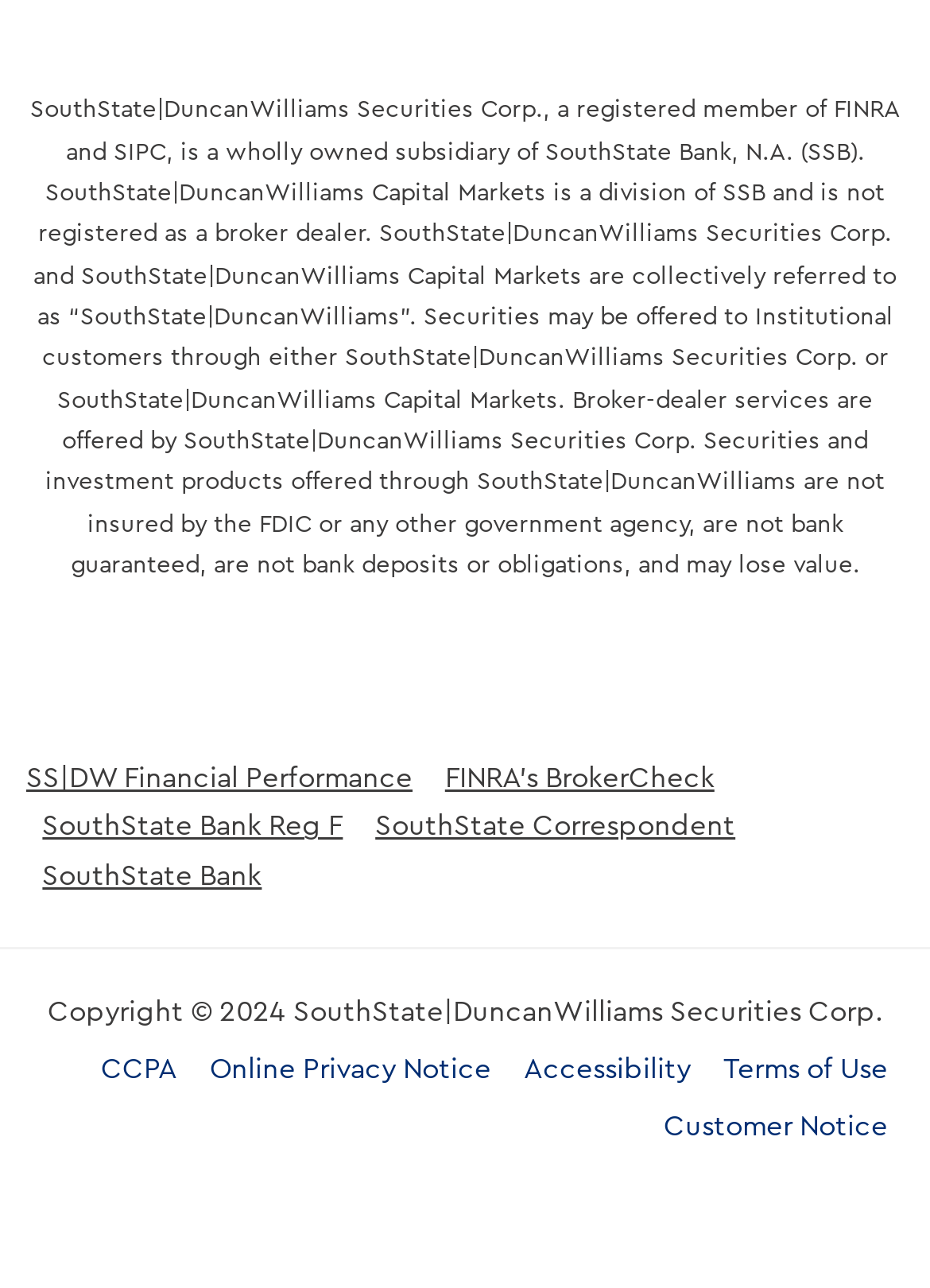Determine the bounding box coordinates (top-left x, top-left y, bottom-right x, bottom-right y) of the UI element described in the following text: Share on Pinterest

None